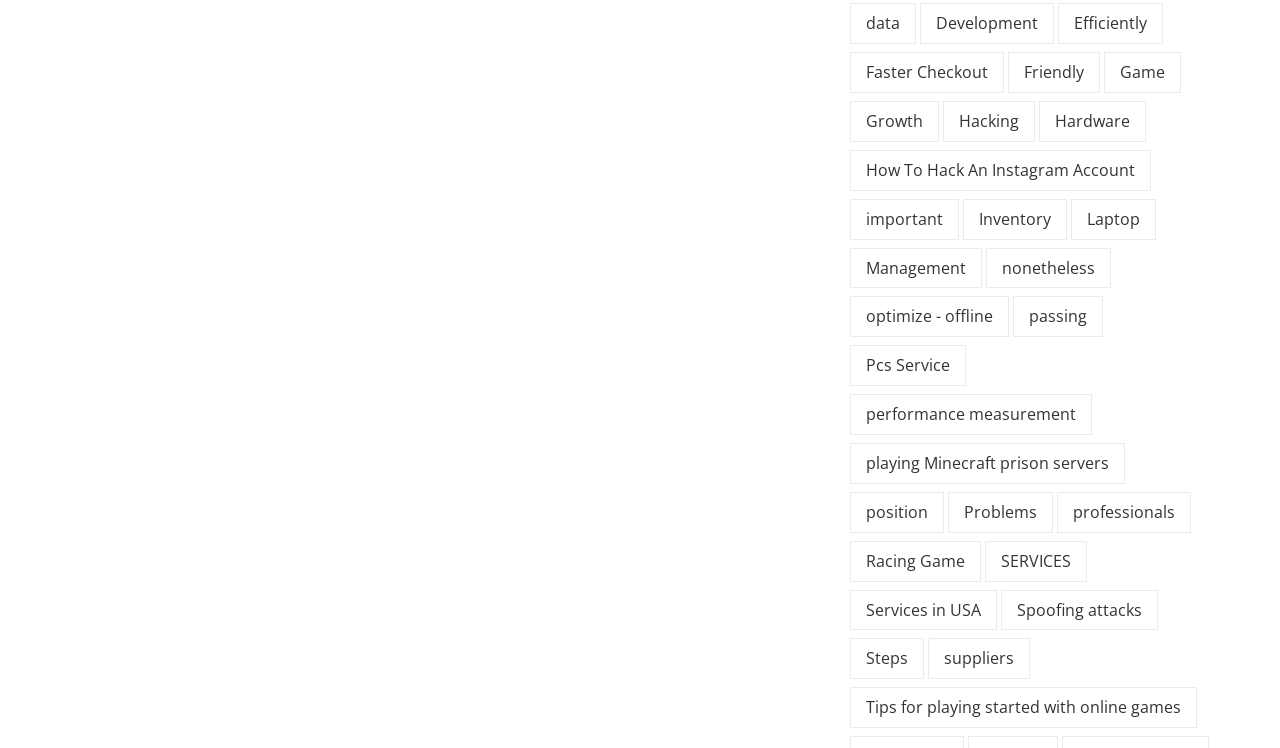How many items are in the 'Game' category?
Based on the image, please offer an in-depth response to the question.

The 'Game' category has 2 items, which is indicated by the text '(2 items)' next to the link 'Game' with a bounding box of [0.863, 0.07, 0.923, 0.124].